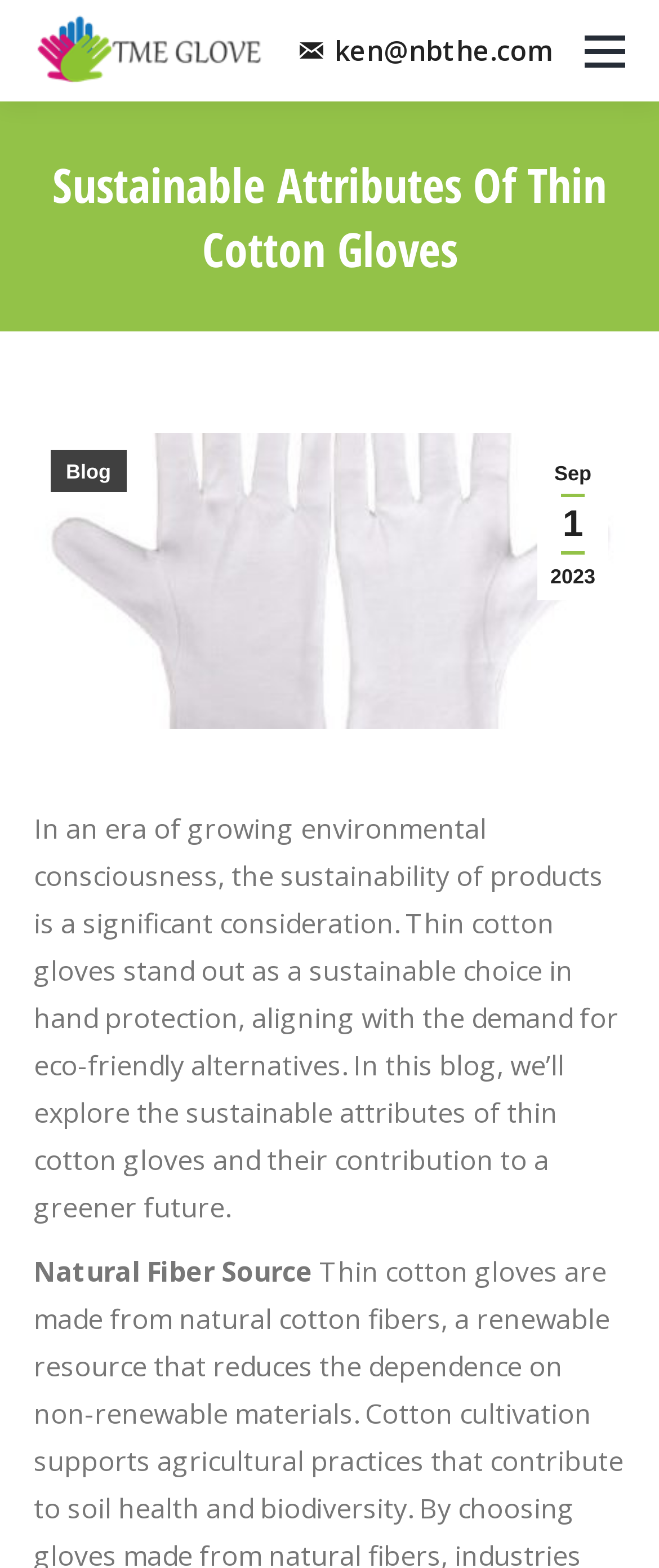What is the date mentioned in the webpage?
Please answer the question with a single word or phrase, referencing the image.

Sep 1 2023